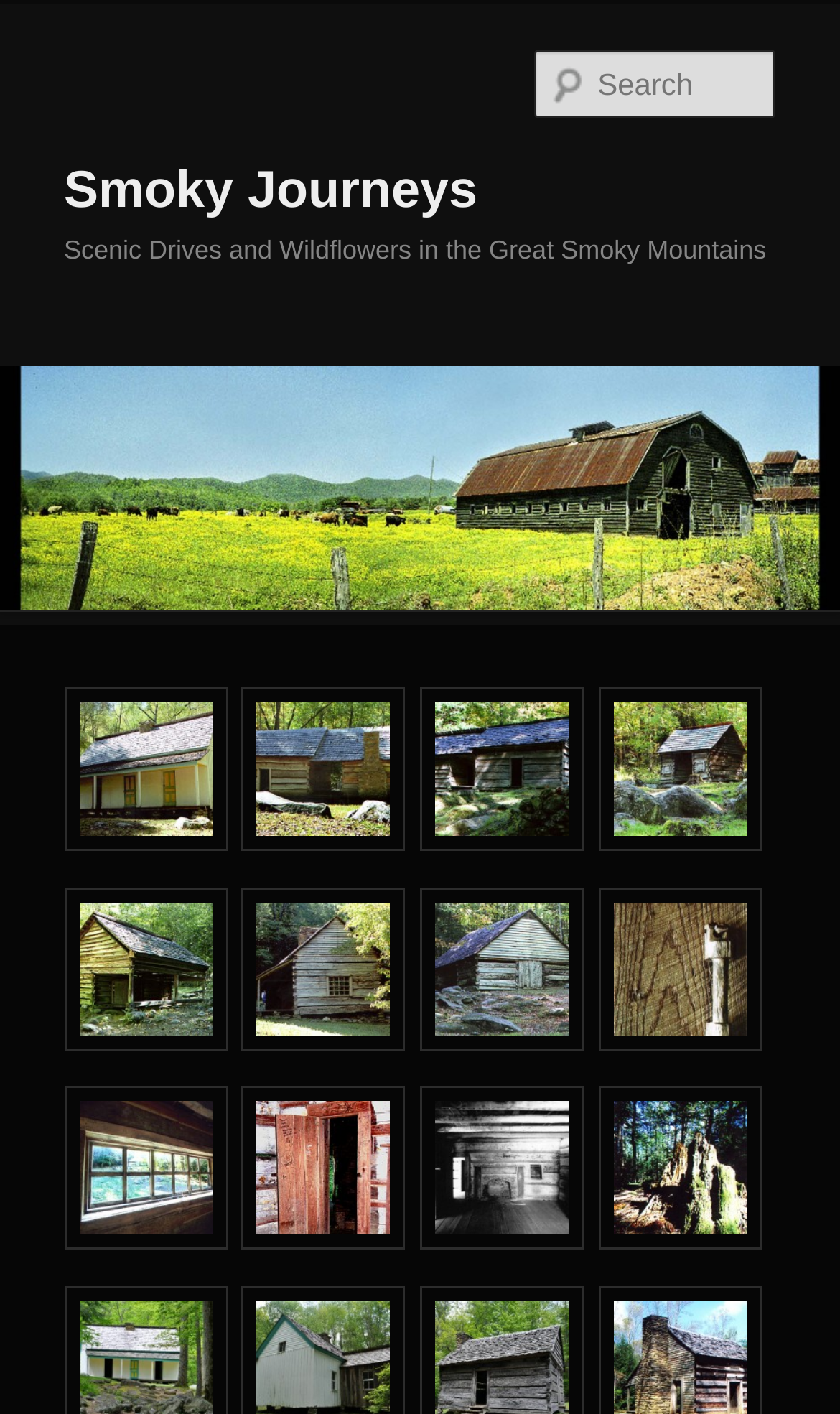Is there an image on the webpage?
Look at the image and answer the question with a single word or phrase.

Yes